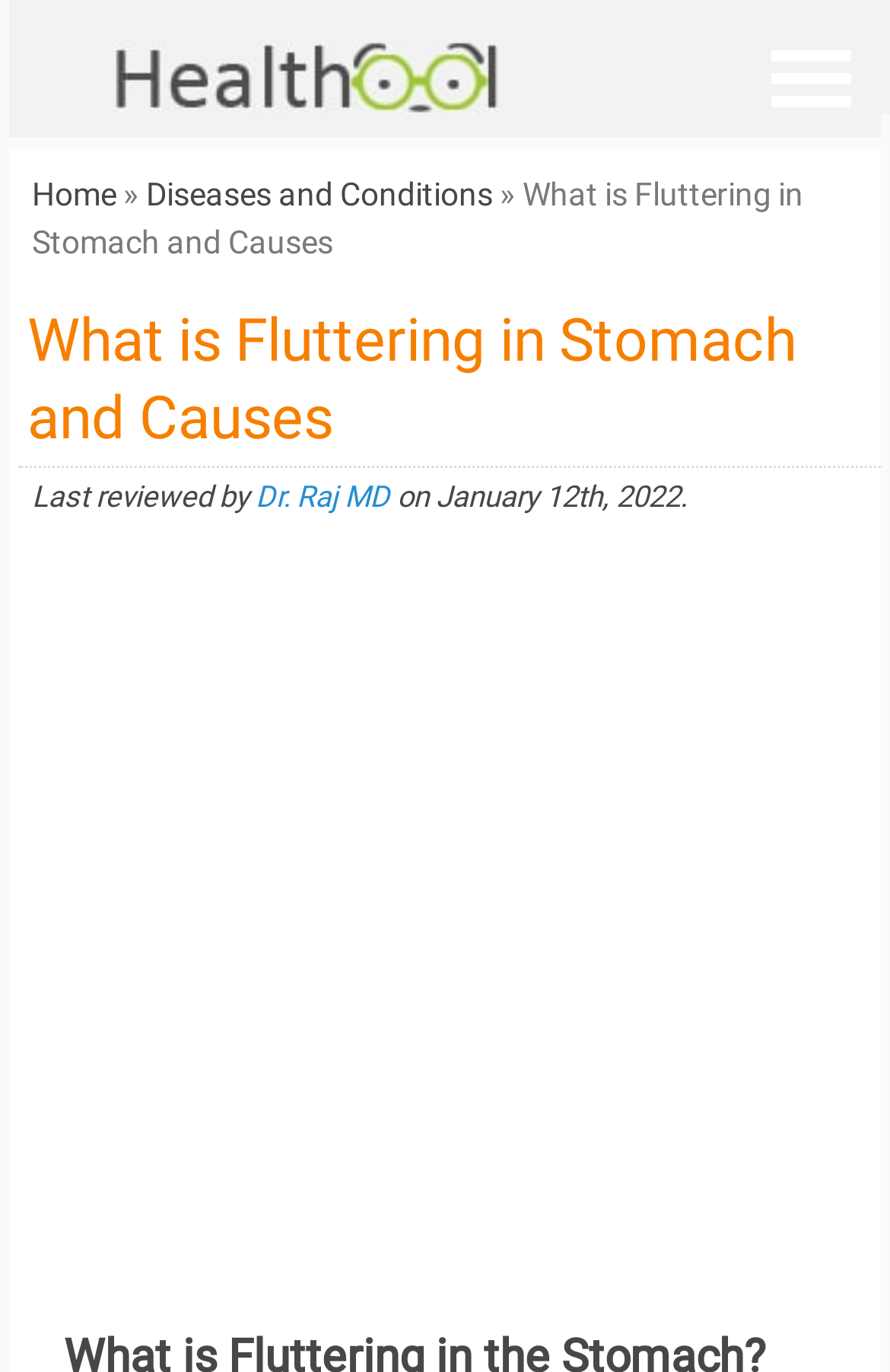When was the article last reviewed?
Refer to the screenshot and answer in one word or phrase.

January 12th, 2022